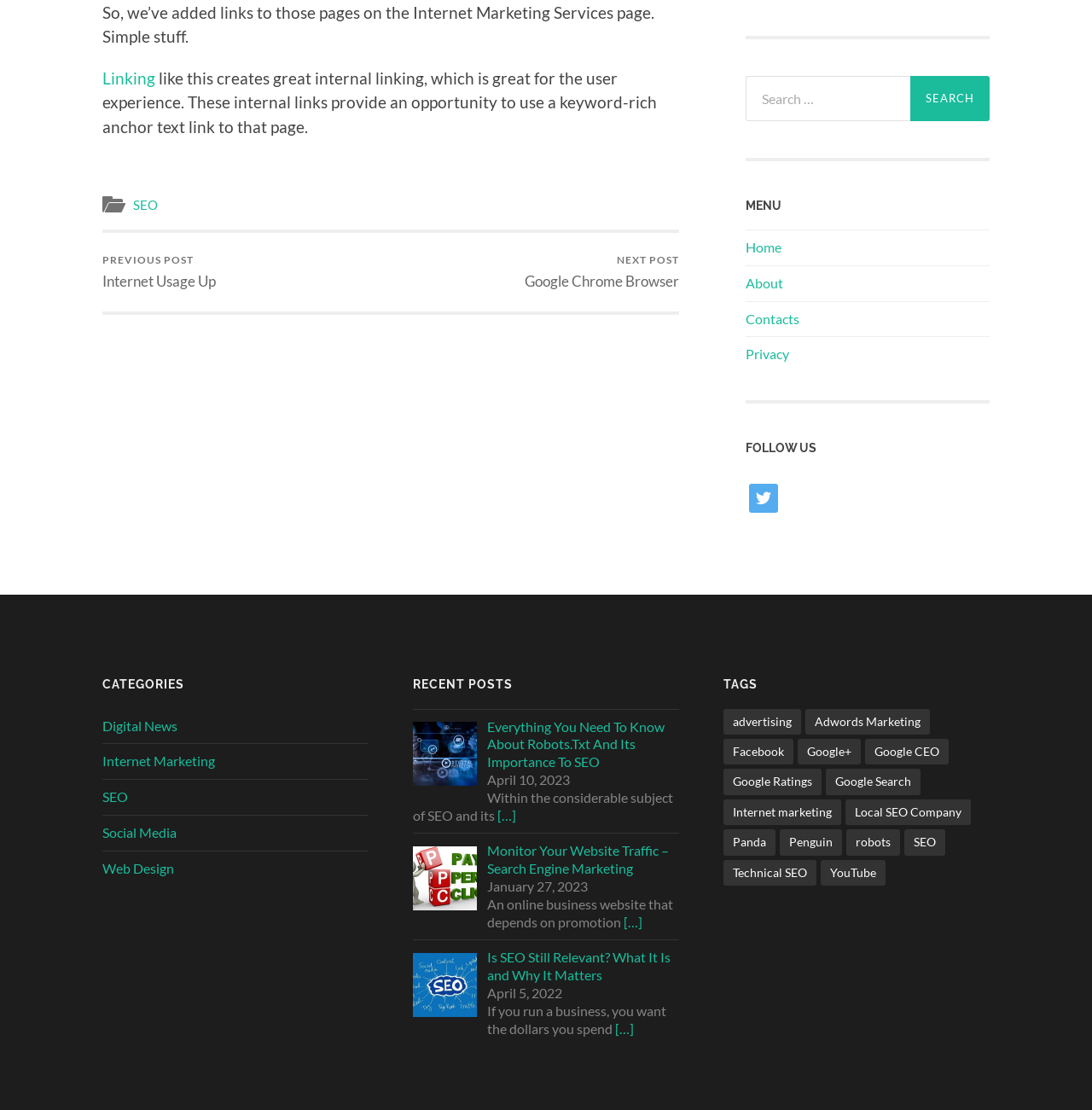Look at the image and write a detailed answer to the question: 
What is the topic of the link 'Is SEO Still Relevant What It Is and Why It Matters'?

The topic of the link 'Is SEO Still Relevant What It Is and Why It Matters' is clearly about SEO, as it discusses the relevance and importance of SEO.